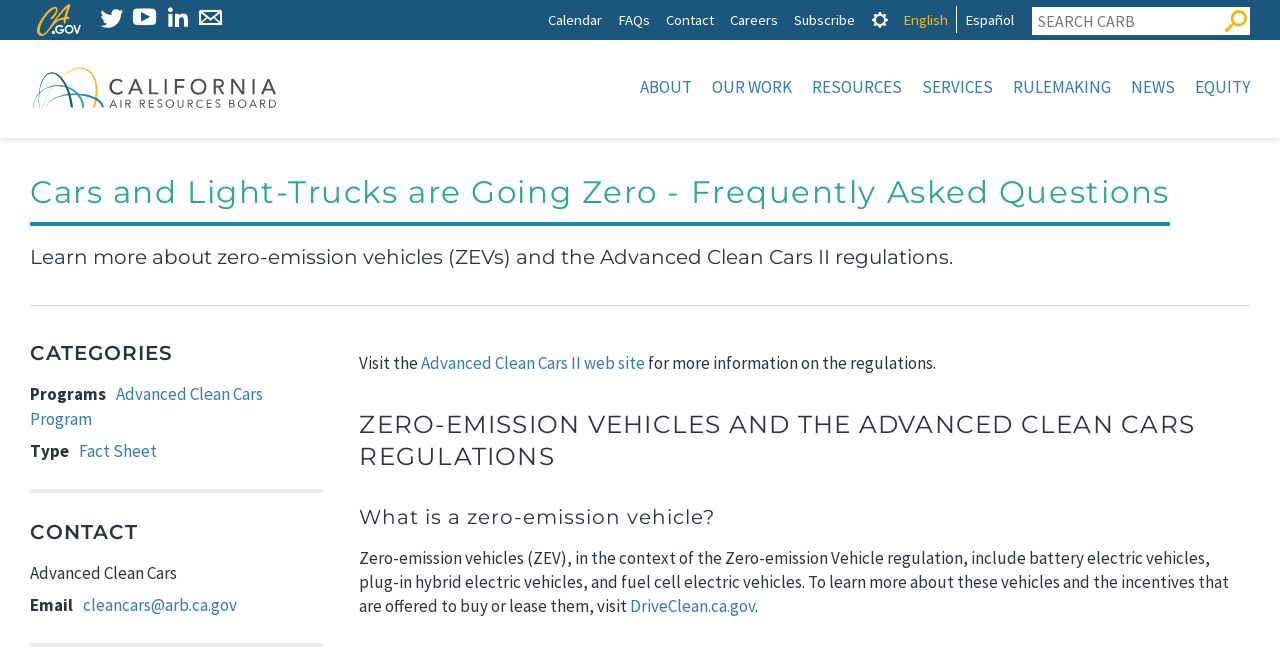Where can I learn more about incentives for buying or leasing zero-emission vehicles?
Could you answer the question with a detailed and thorough explanation?

I found the answer by reading the text on the webpage, which mentions 'To learn more about these vehicles and the incentives that are offered to buy or lease them, visit DriveClean.ca.gov'.